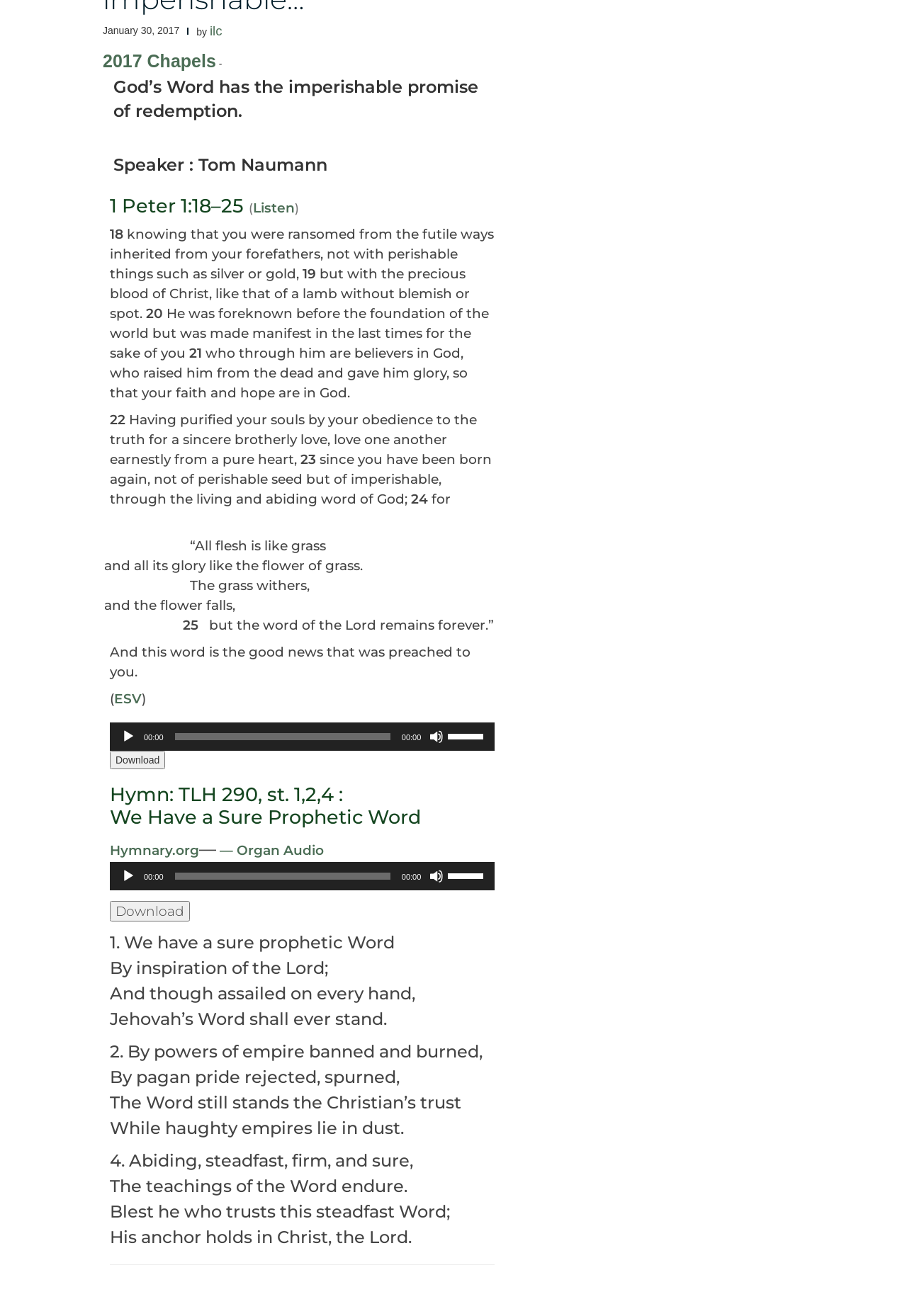Identify the bounding box for the described UI element. Provide the coordinates in (top-left x, top-left y, bottom-right x, bottom-right y) format with values ranging from 0 to 1: here

None